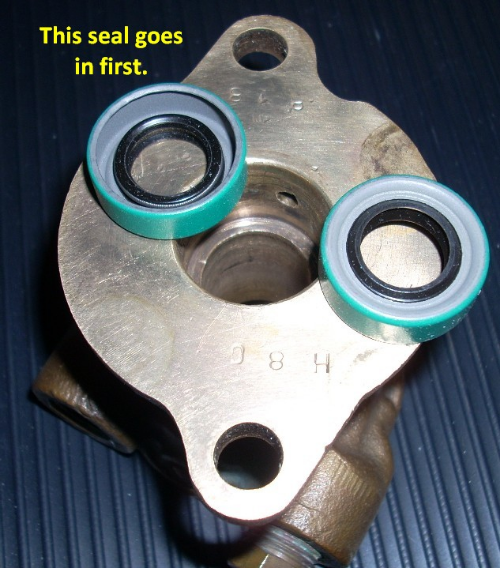What is the importance of correct assembly order in this process?
Look at the screenshot and respond with one word or a short phrase.

Prevent leaks